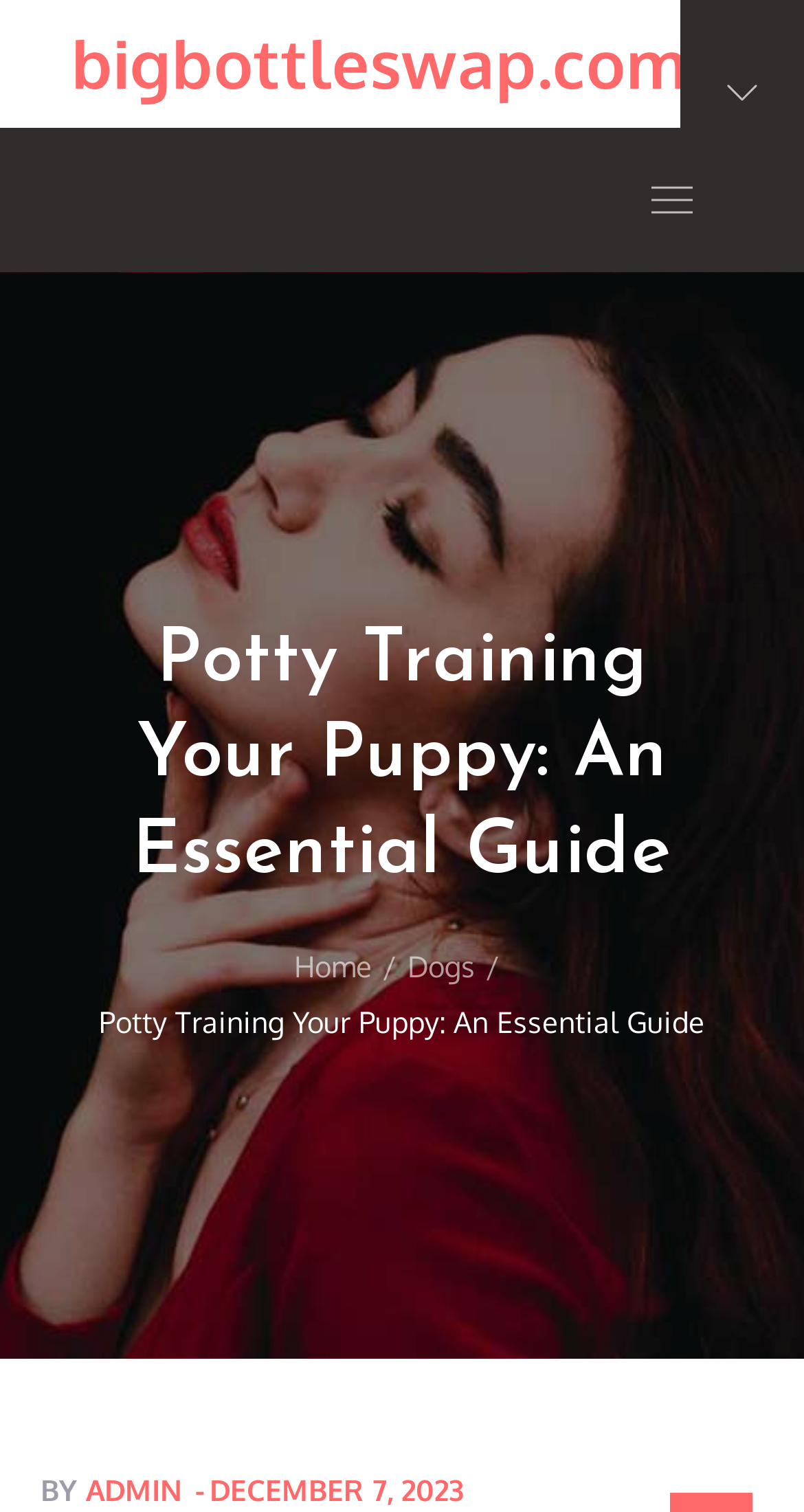How many links are present in the breadcrumbs navigation?
Look at the webpage screenshot and answer the question with a detailed explanation.

The breadcrumbs navigation is located below the main heading, and it contains two links, namely 'Home' and 'Dogs', which can be identified by their bounding box coordinates and OCR text.